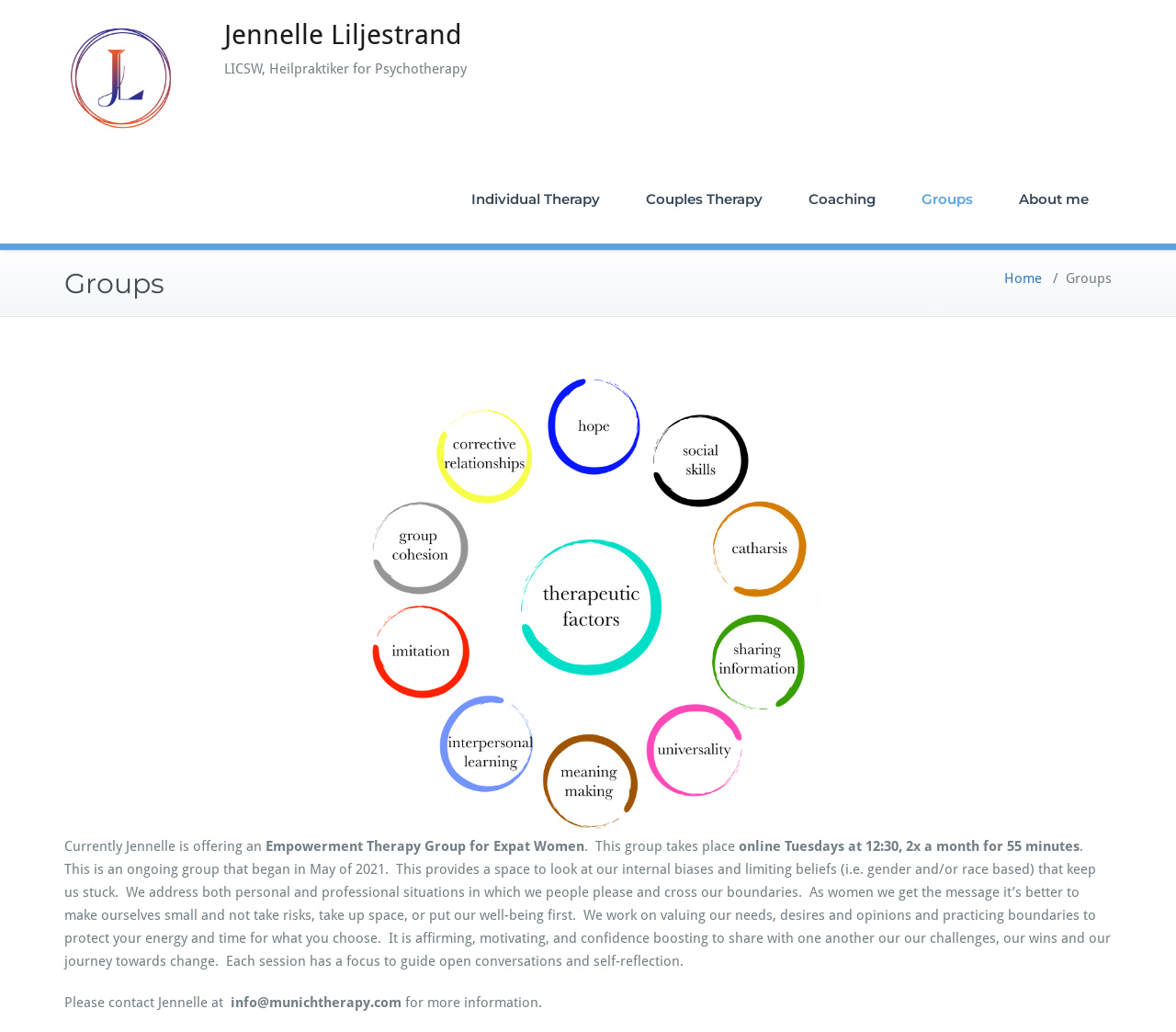Show the bounding box coordinates of the element that should be clicked to complete the task: "Click on the 'Home' link".

[0.854, 0.262, 0.886, 0.278]